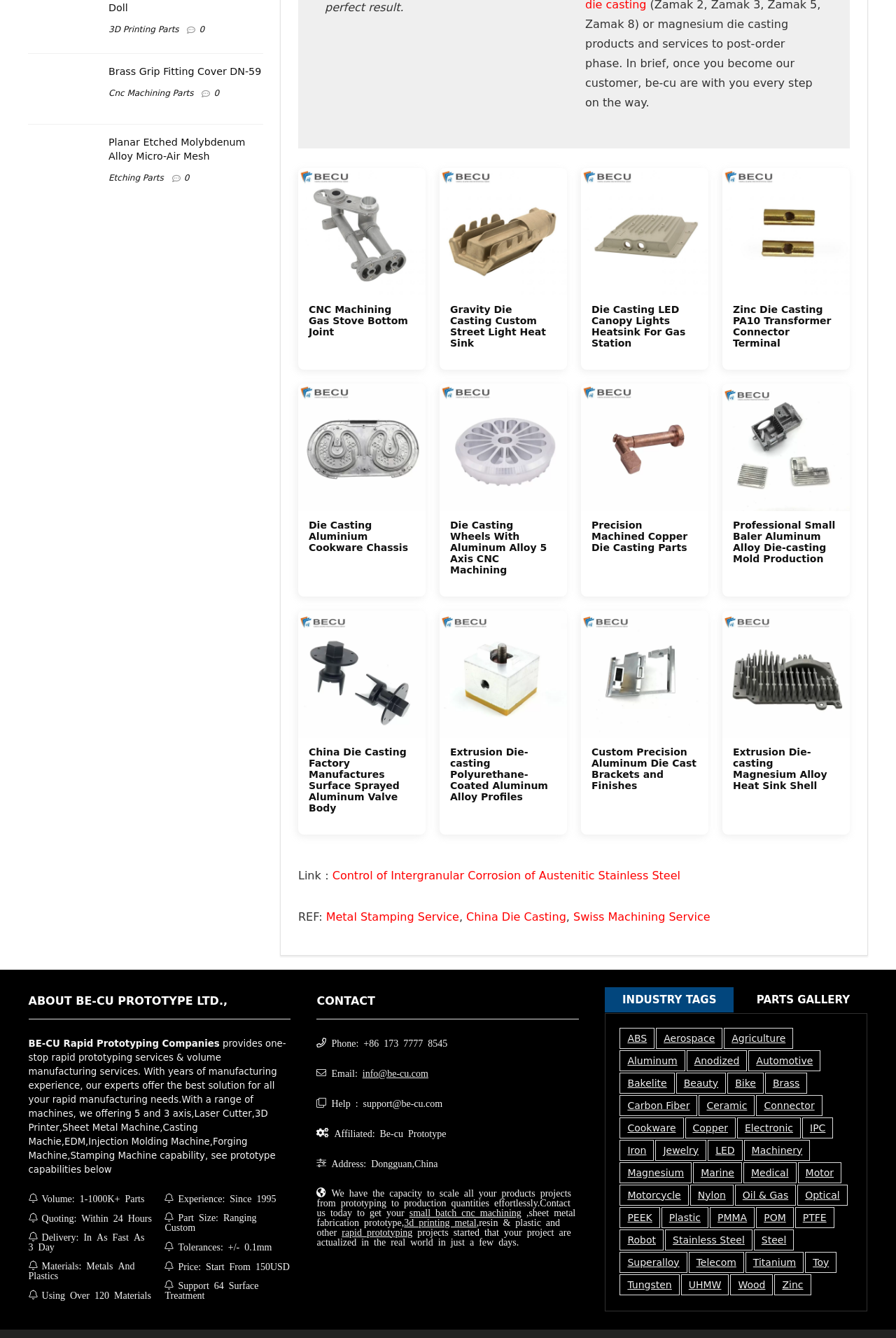What is the main service provided by BE-CU Prototype Ltd.?
Provide a thorough and detailed answer to the question.

Based on the webpage content, BE-CU Prototype Ltd. provides one-stop rapid prototyping services and volume manufacturing services, which is stated in the 'ABOUT BE-CU PROTOTYPE LTD.' section.